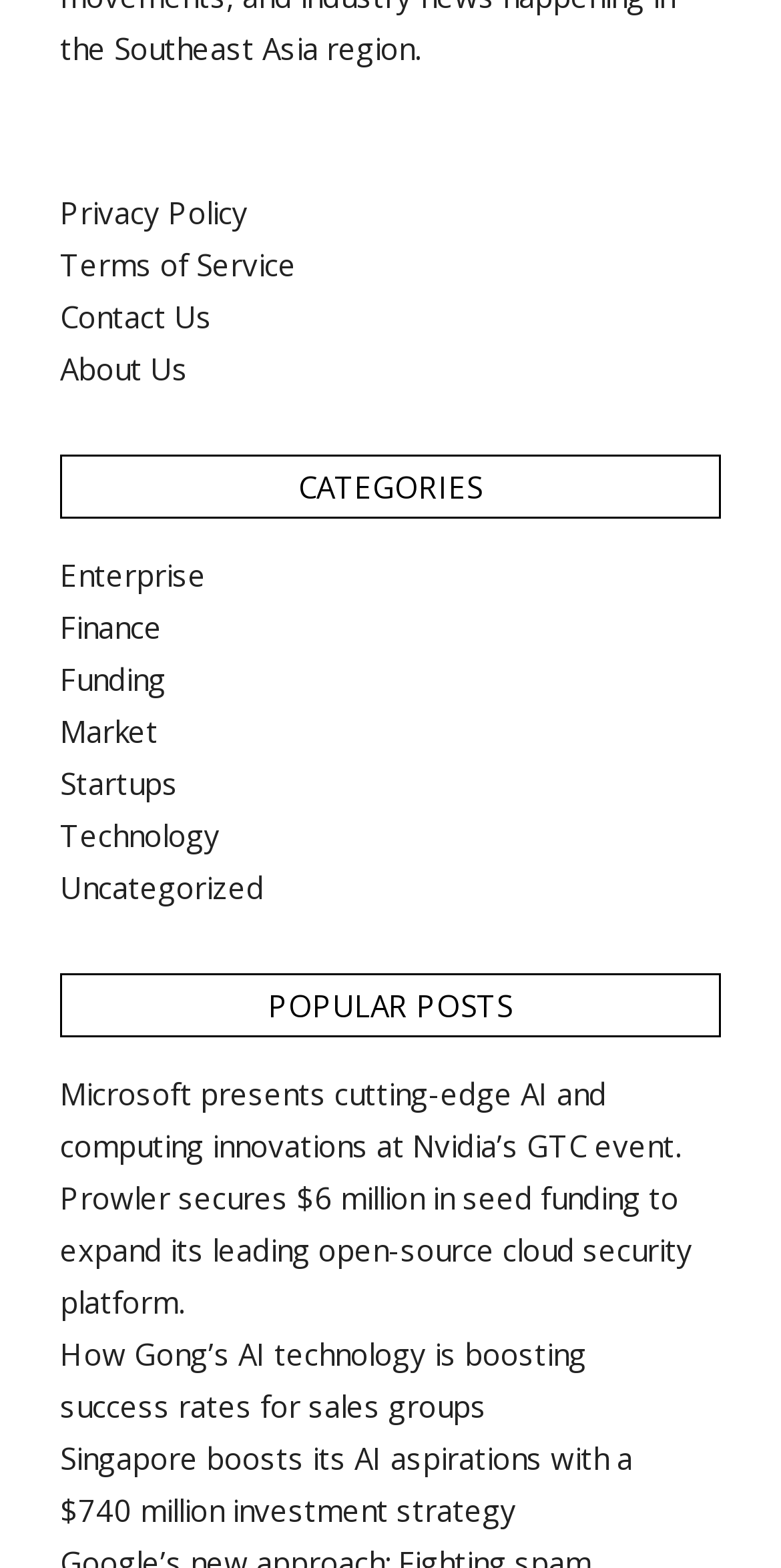Determine the bounding box coordinates of the section I need to click to execute the following instruction: "Learn about Gong’s AI technology". Provide the coordinates as four float numbers between 0 and 1, i.e., [left, top, right, bottom].

[0.077, 0.85, 0.751, 0.909]